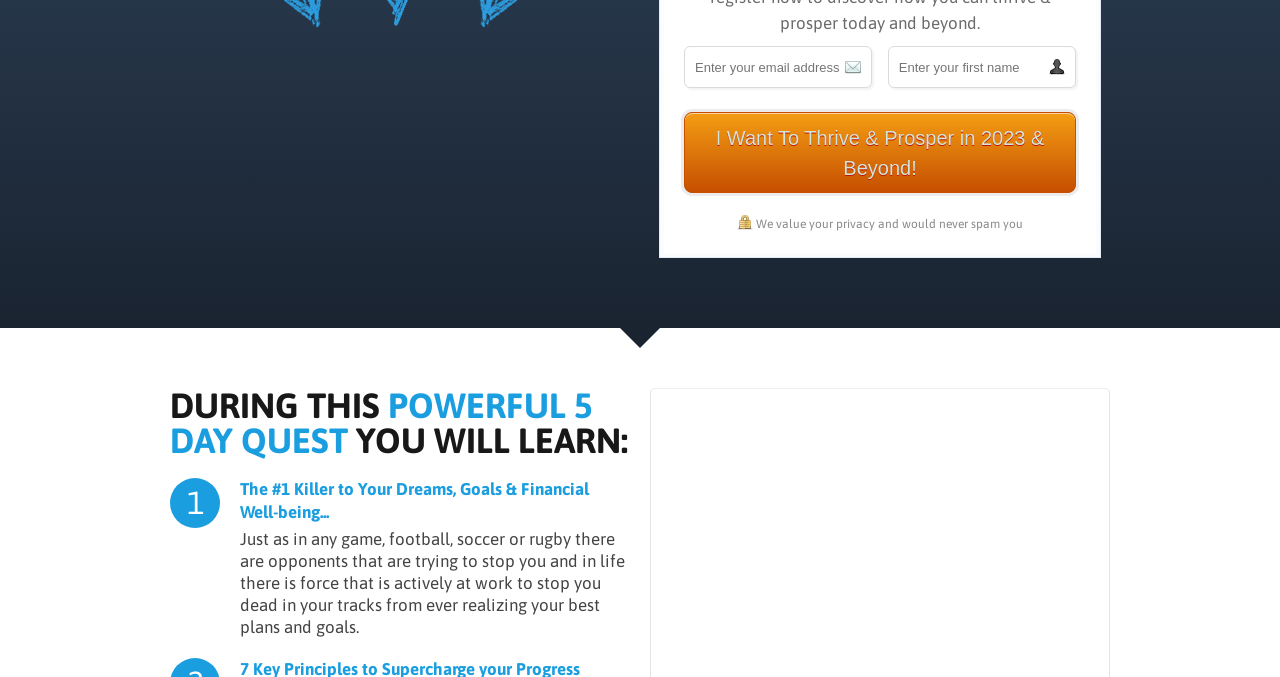What is the promise of the 5-day quest?
Please provide a full and detailed response to the question.

The webpage promises that the 5-day quest will help individuals achieve their goals and success, by teaching them how to overcome obstacles and develop the skills and mindset necessary for success. The text mentions learning about the '#1 Killer to Your Dreams, Goals & Financial Well-being...' and developing a plan to achieve one's goals, which suggests that the quest is designed to help individuals achieve success.